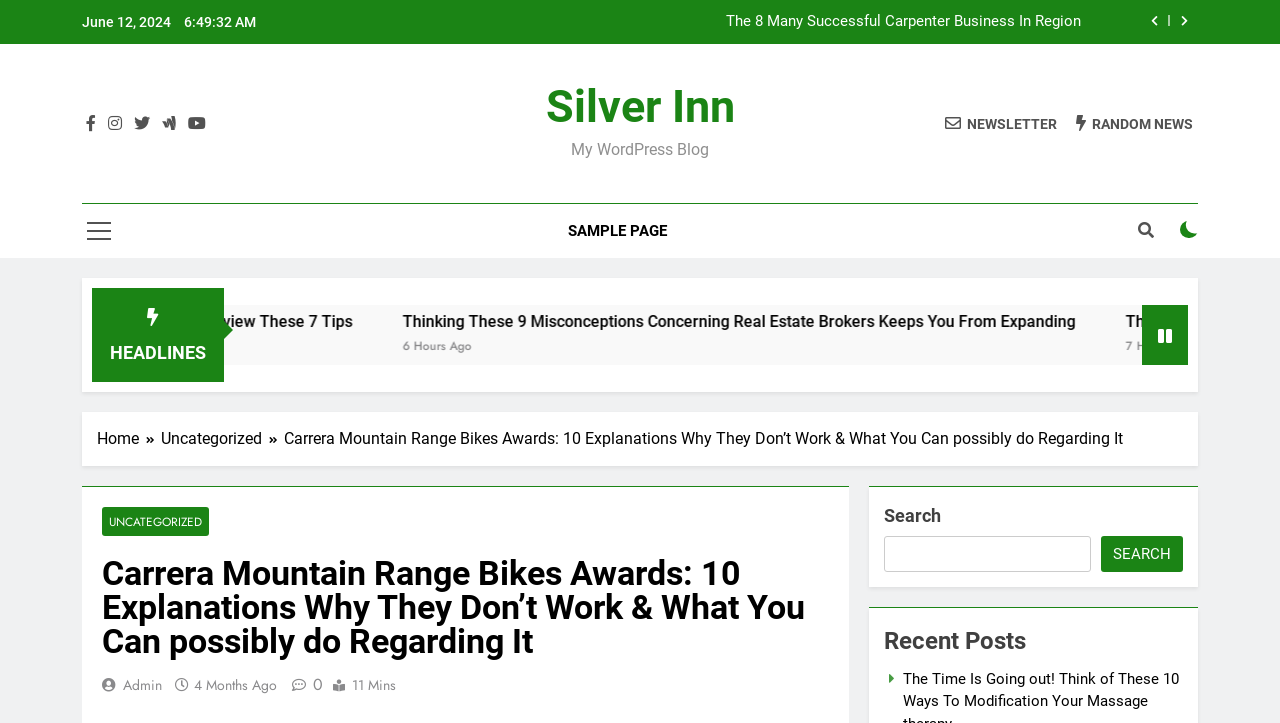Could you specify the bounding box coordinates for the clickable section to complete the following instruction: "Go to the home page"?

[0.076, 0.591, 0.126, 0.624]